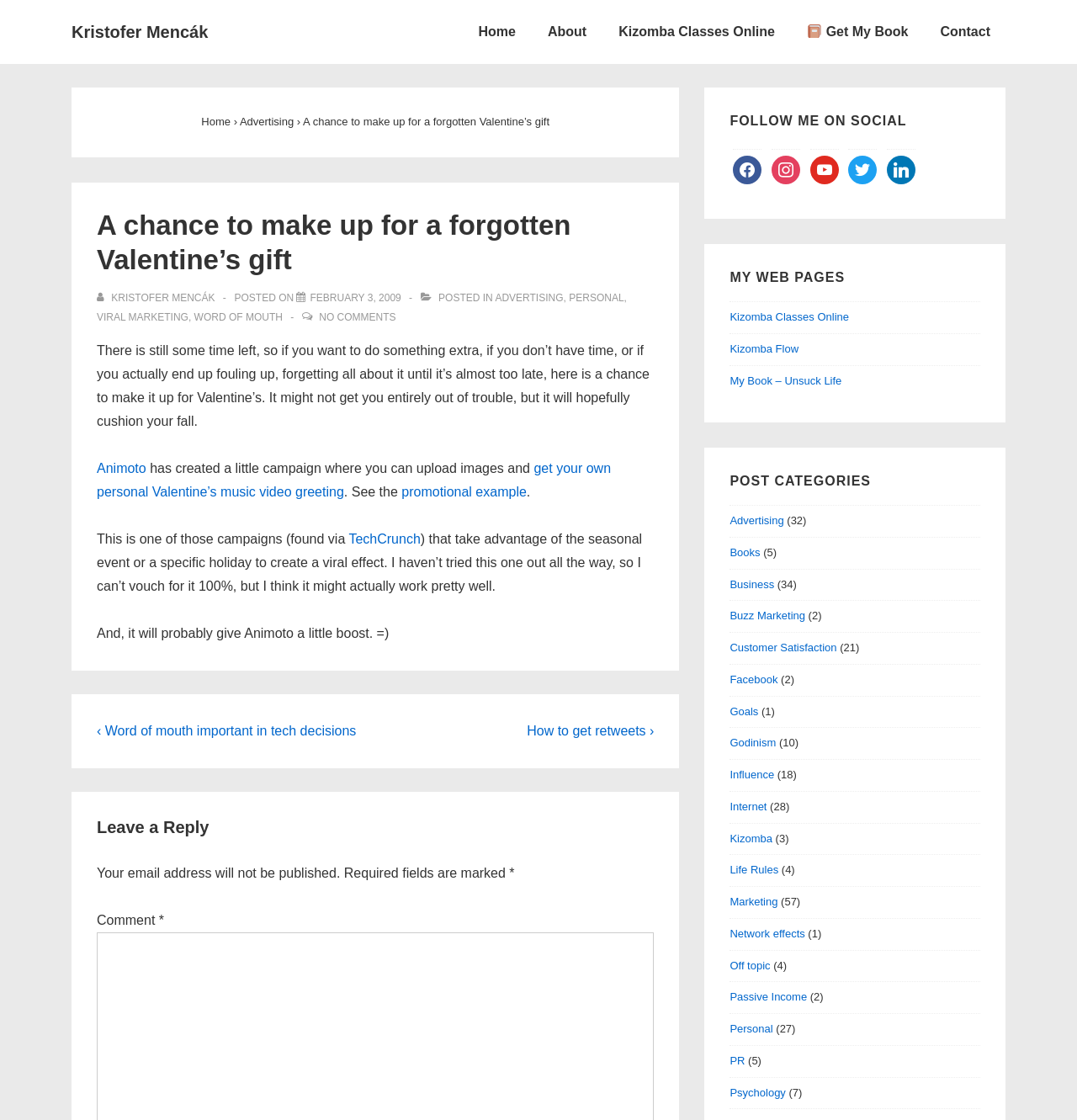Specify the bounding box coordinates of the element's region that should be clicked to achieve the following instruction: "View all posts by Kristofer Mencák". The bounding box coordinates consist of four float numbers between 0 and 1, in the format [left, top, right, bottom].

[0.09, 0.261, 0.202, 0.271]